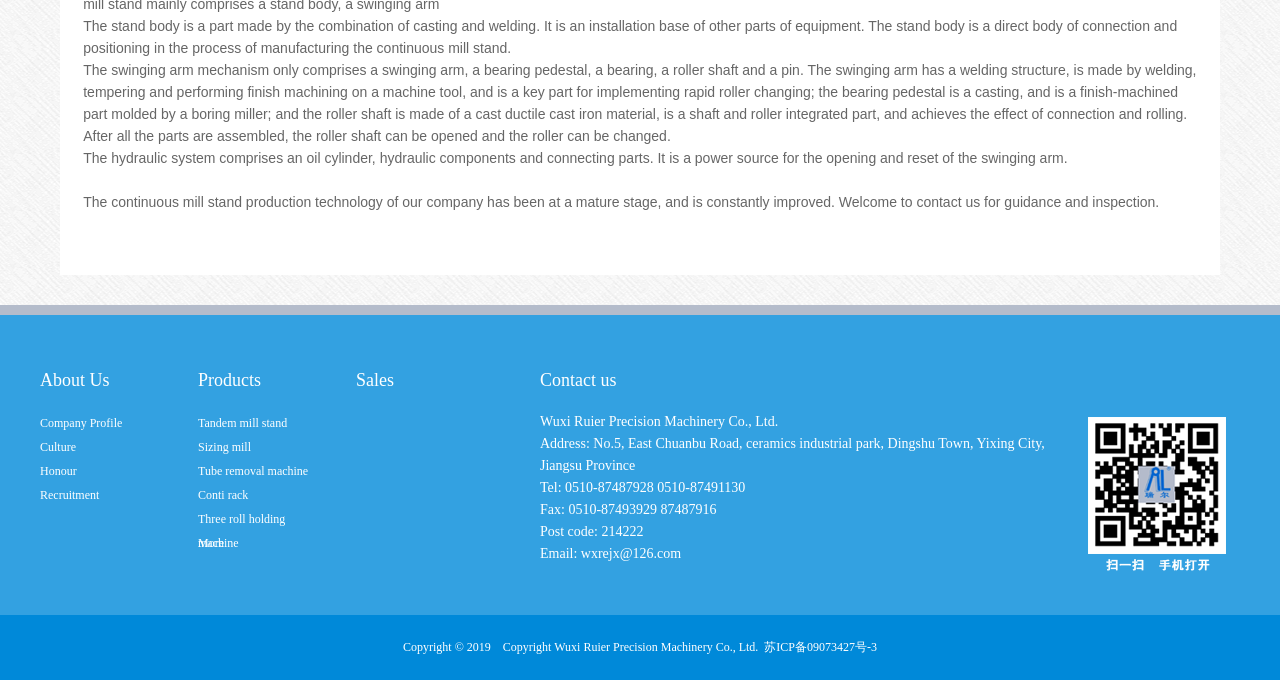Please locate the clickable area by providing the bounding box coordinates to follow this instruction: "Learn more about Tandem mill stand".

[0.155, 0.612, 0.224, 0.632]